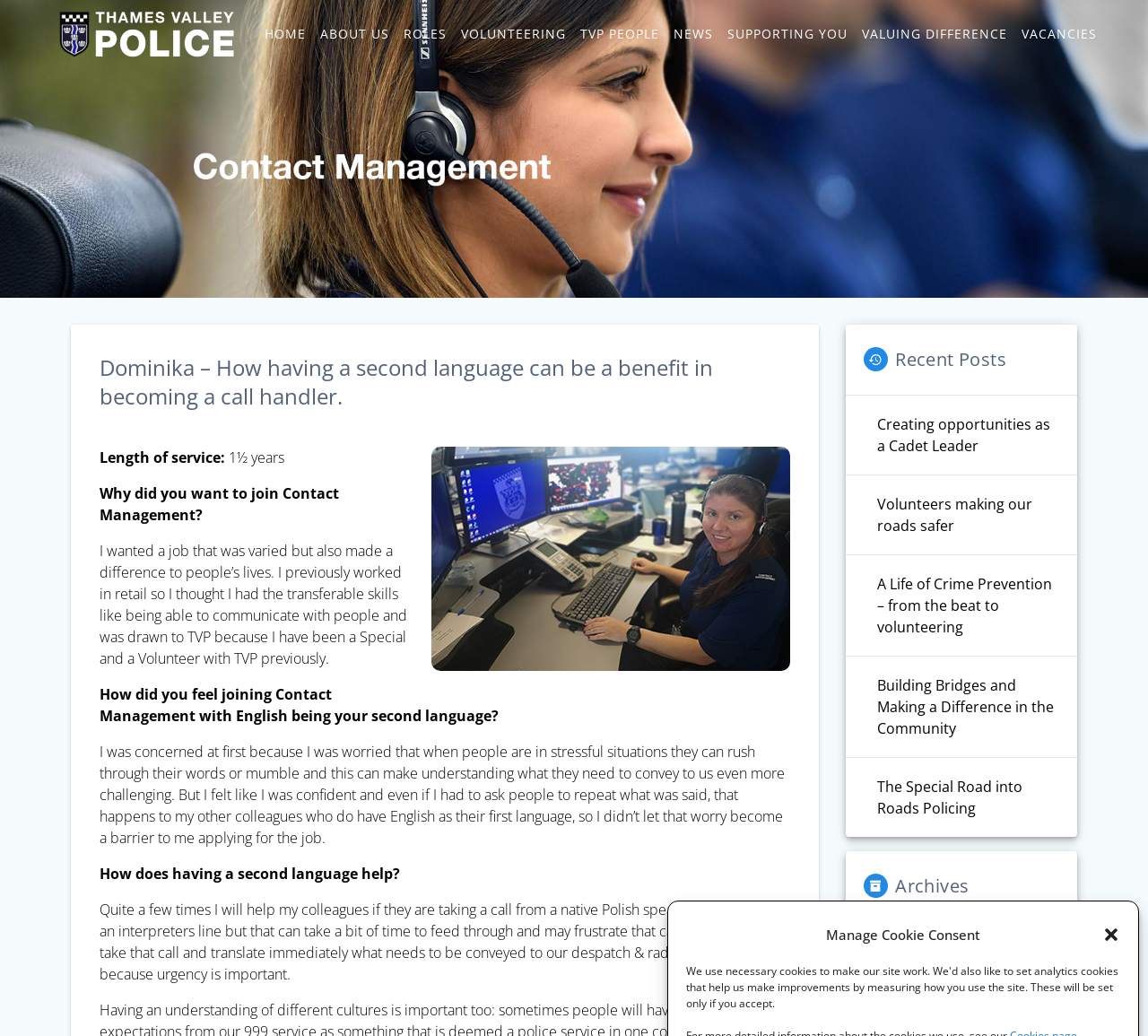Please identify the bounding box coordinates of the element's region that should be clicked to execute the following instruction: "View the 'VACANCIES' page". The bounding box coordinates must be four float numbers between 0 and 1, i.e., [left, top, right, bottom].

[0.887, 0.02, 0.959, 0.046]